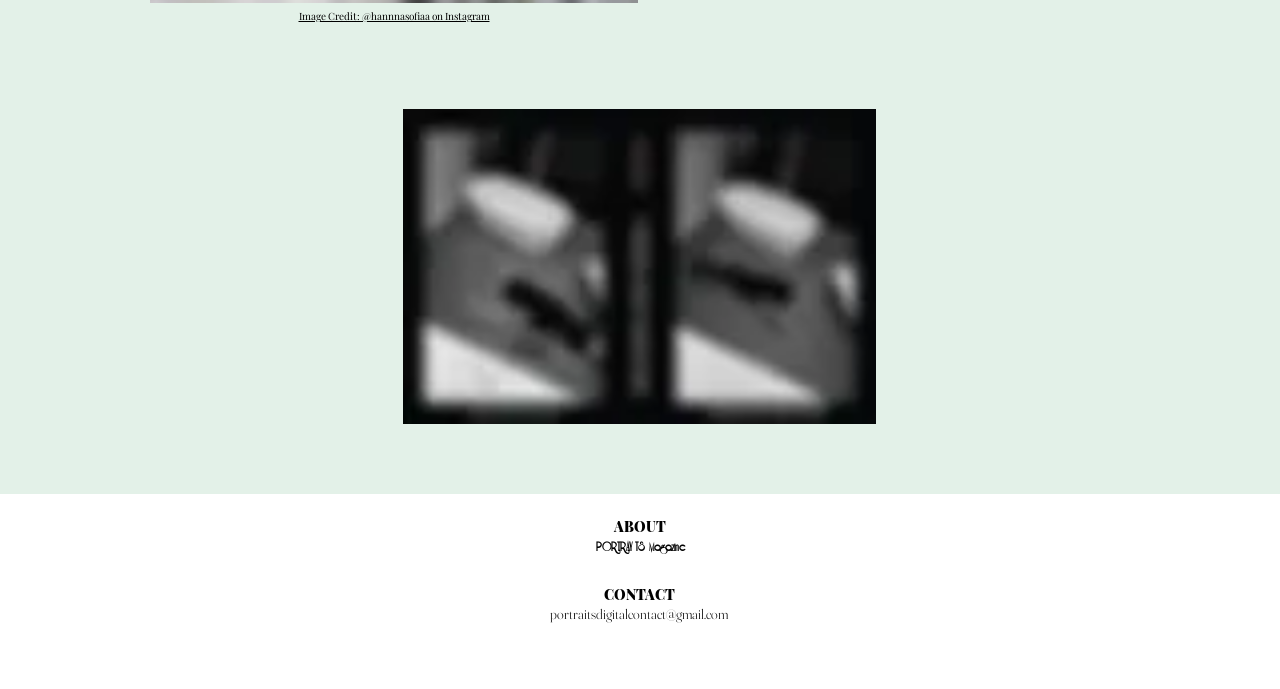Please use the details from the image to answer the following question comprehensively:
How many navigation links are there?

There are two navigation links, 'ABOUT' and 'CONTACT', which are mentioned in the heading elements at the bottom of the page.